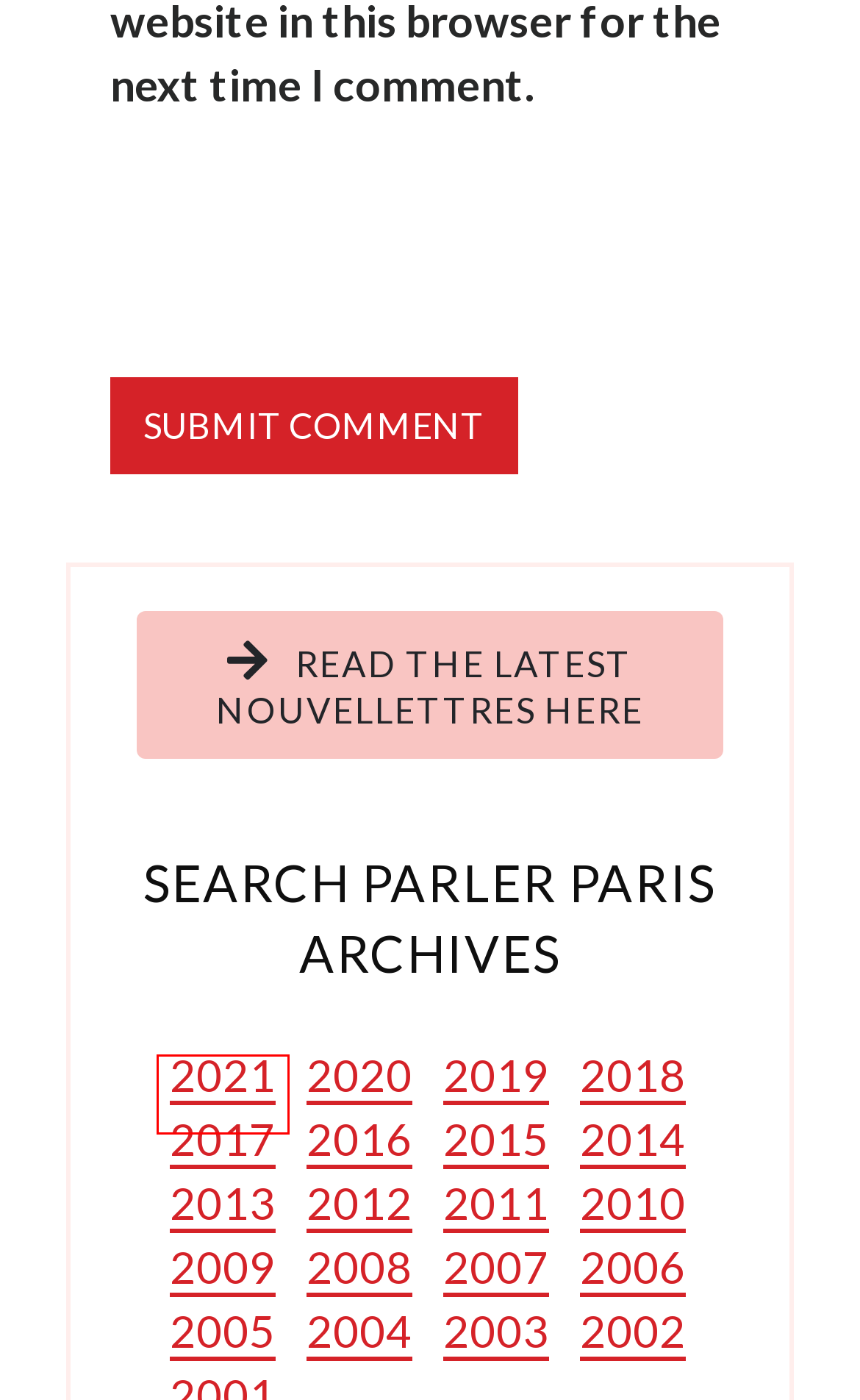Observe the provided screenshot of a webpage with a red bounding box around a specific UI element. Choose the webpage description that best fits the new webpage after you click on the highlighted element. These are your options:
A. 2021 - Adrian Leeds Group
B. 2020 - Adrian Leeds Group
C. 2014 - Adrian Leeds Group
D. 2012 - Adrian Leeds Group
E. 2006 - Adrian Leeds Group
F. 2009 - Adrian Leeds Group
G. 2015 - Adrian Leeds Group
H. 2018 - Adrian Leeds Group

F